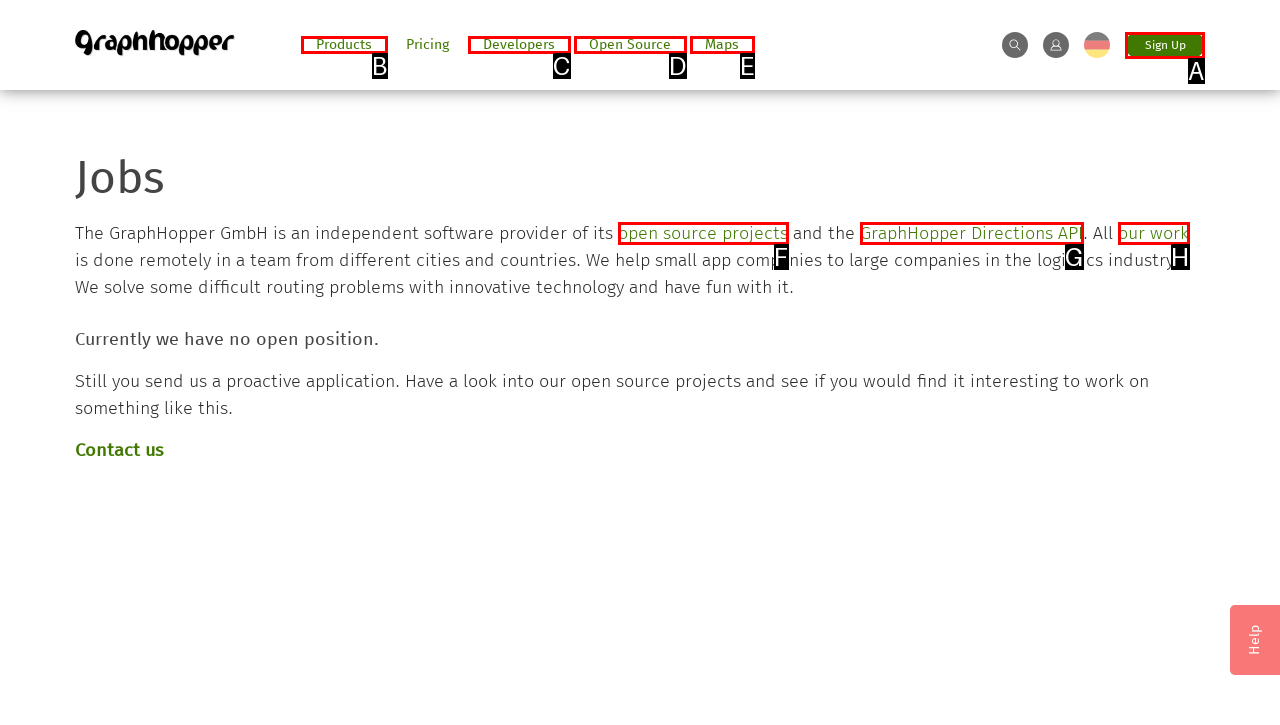Given the task: Click on Sign Up, tell me which HTML element to click on.
Answer with the letter of the correct option from the given choices.

A